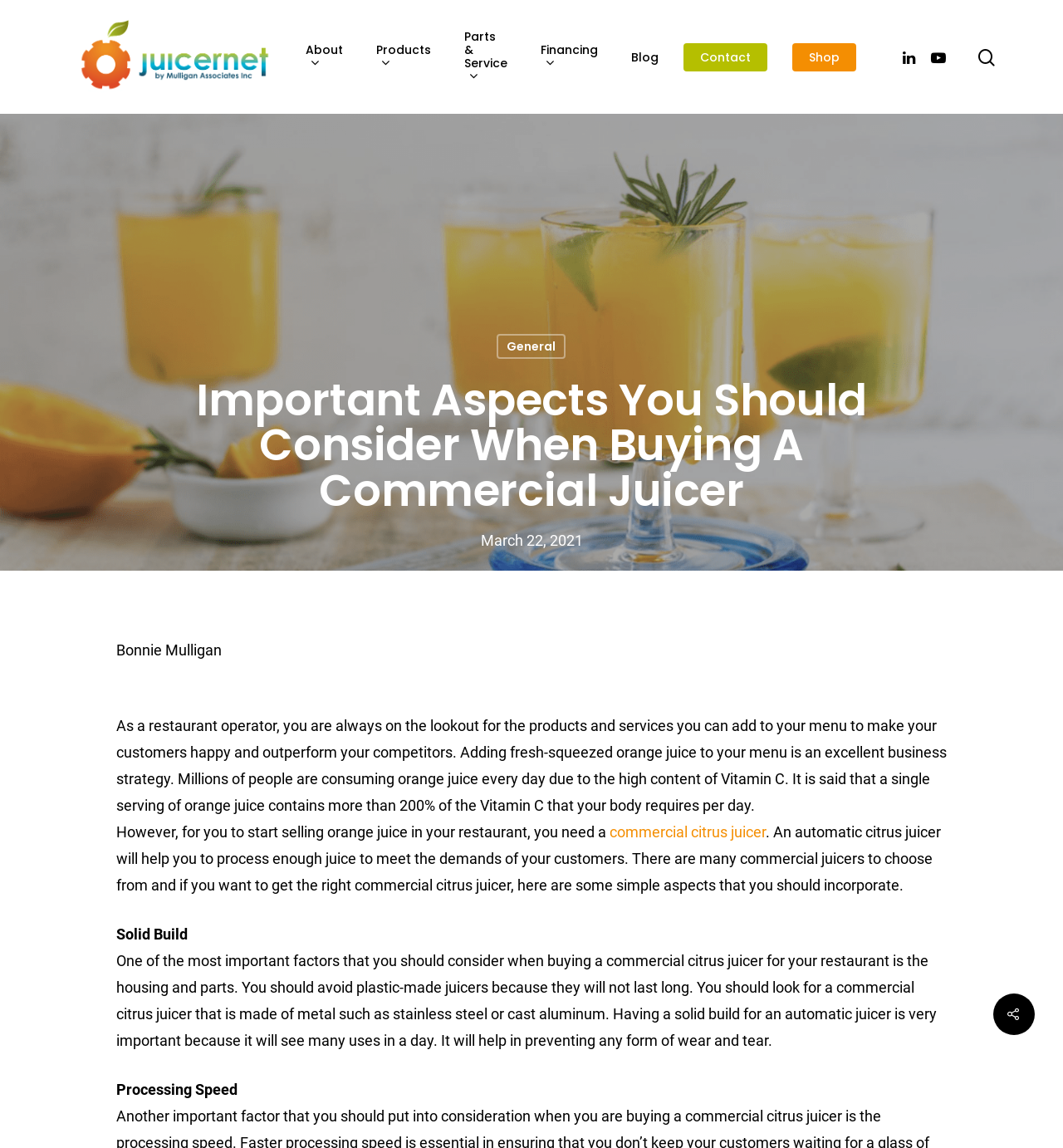Provide the bounding box coordinates for the area that should be clicked to complete the instruction: "Visit the Juicernet homepage".

[0.07, 0.017, 0.259, 0.082]